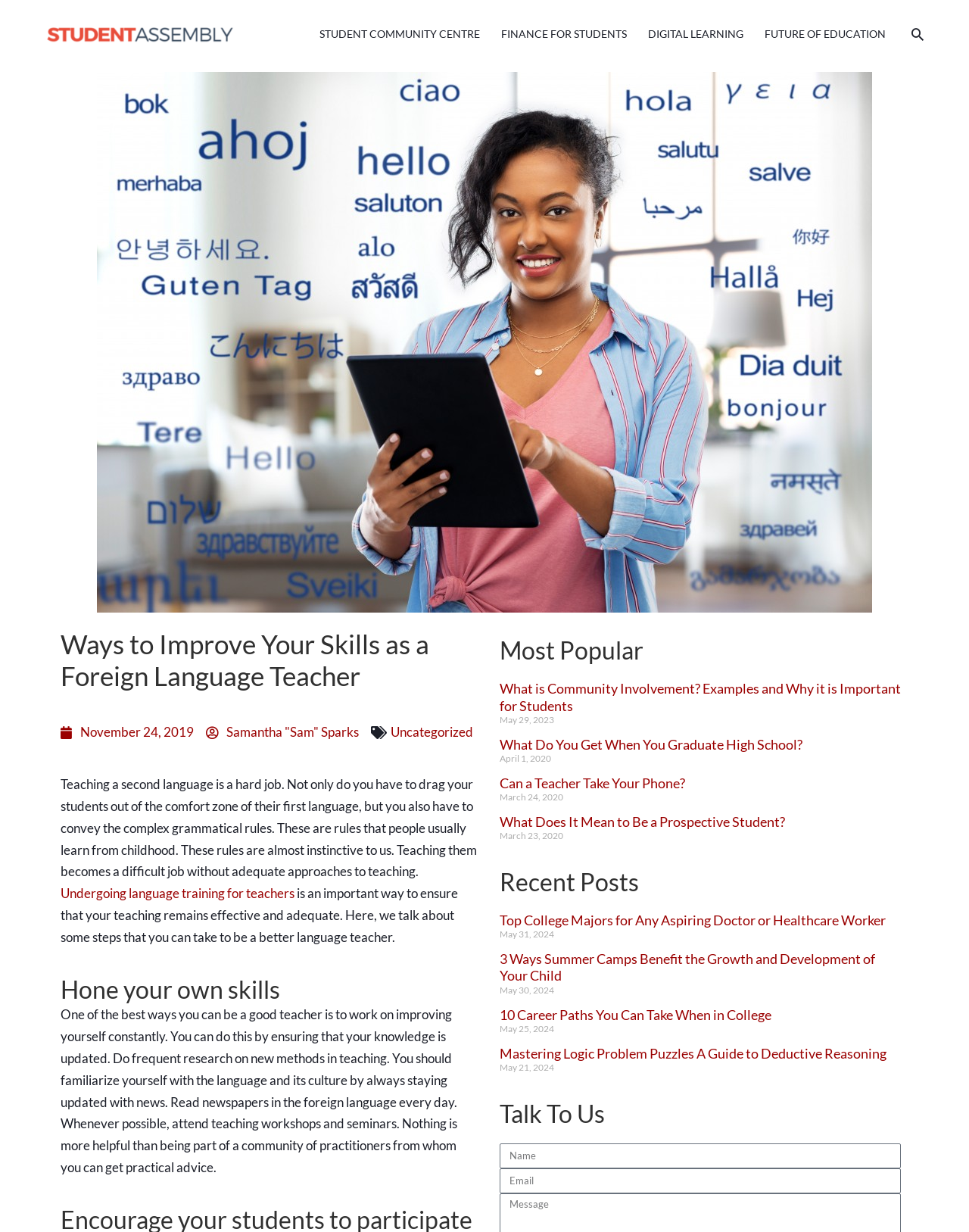Provide a short, one-word or phrase answer to the question below:
What type of articles are listed in the 'Most Popular' section?

Education-related articles